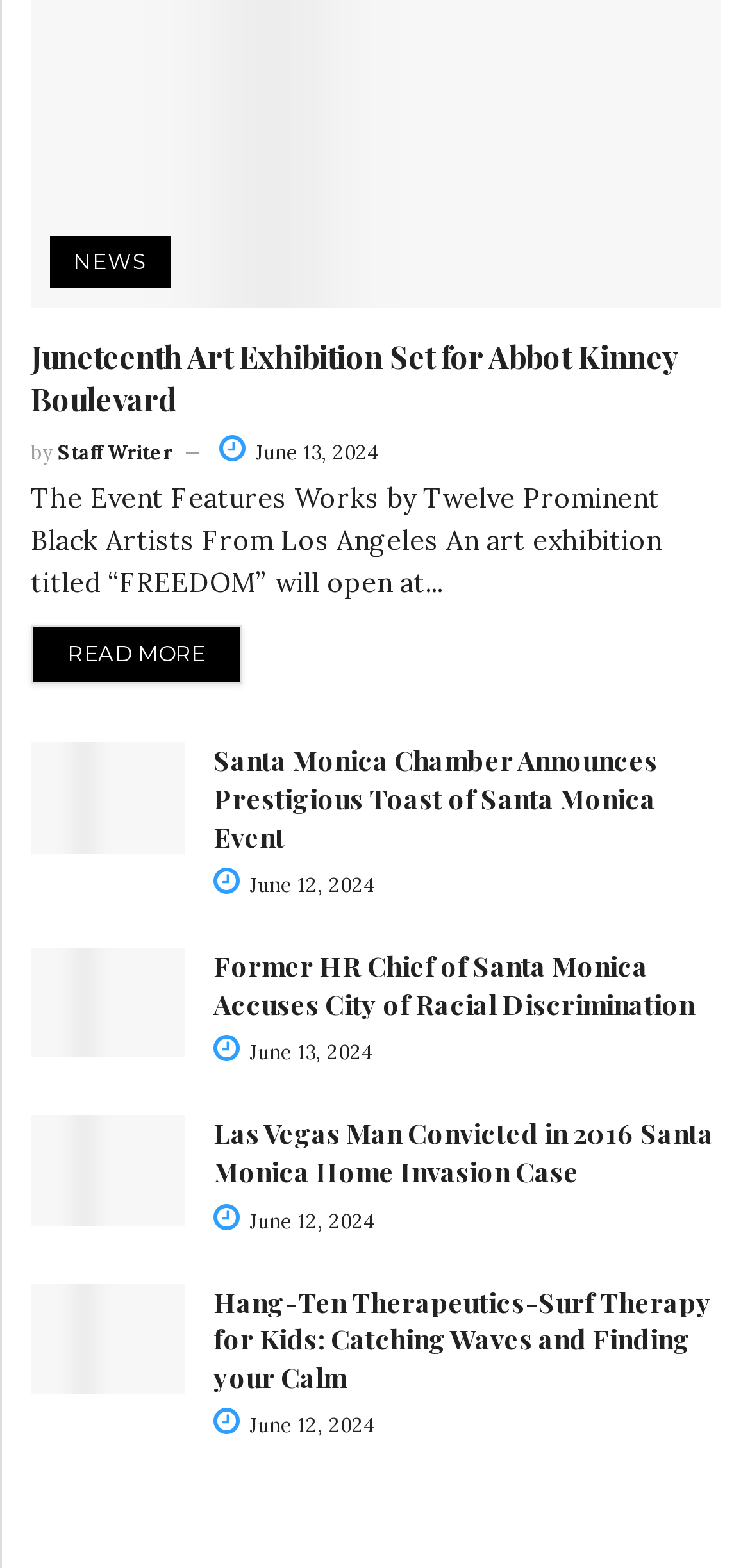Identify the bounding box coordinates of the clickable region required to complete the instruction: "Read Hang-Ten Therapeutics-Surf Therapy for Kids: Catching Waves and Finding your Calm". The coordinates should be given as four float numbers within the range of 0 and 1, i.e., [left, top, right, bottom].

[0.285, 0.818, 0.949, 0.89]